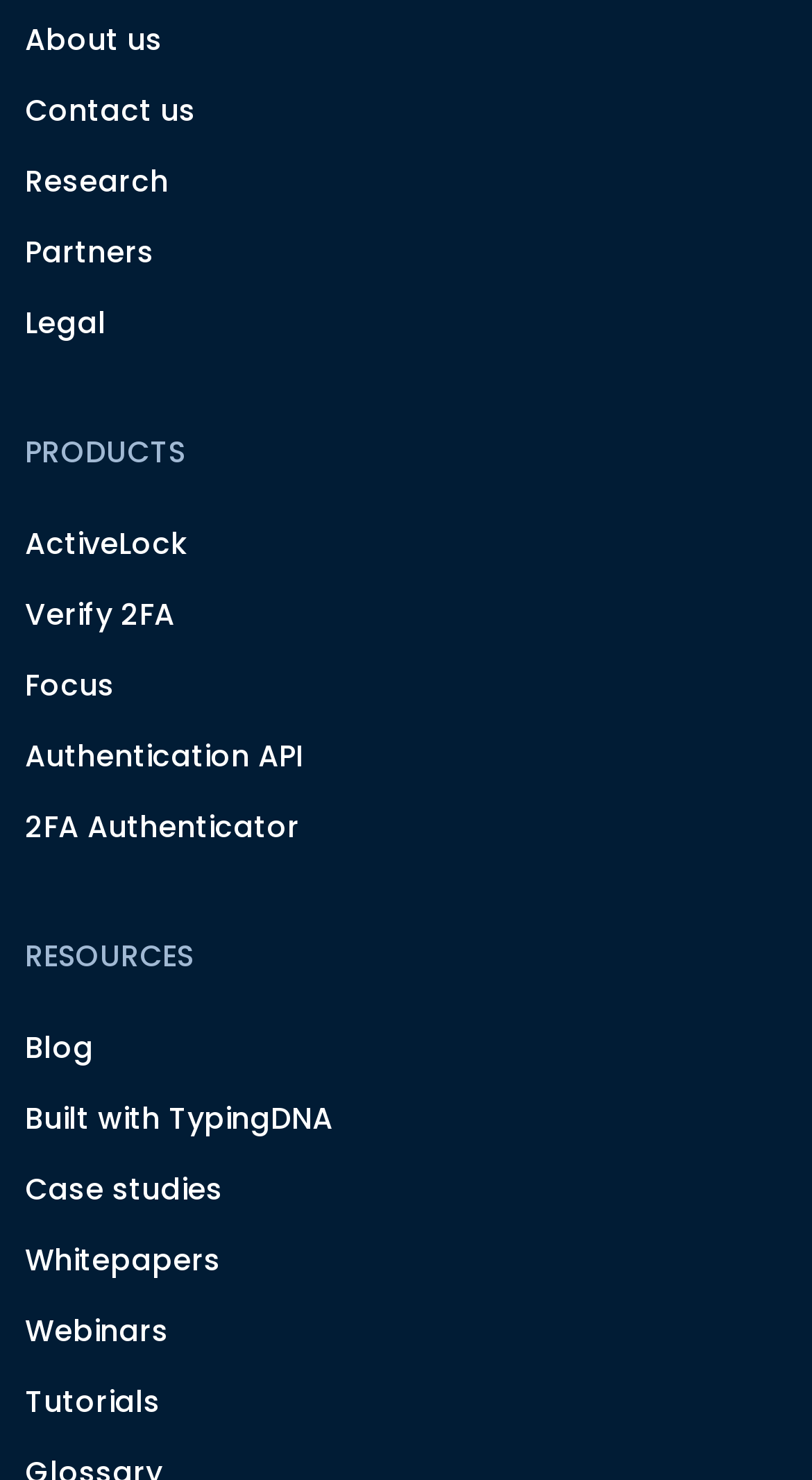Please answer the following query using a single word or phrase: 
How many links are under PRODUCTS?

7